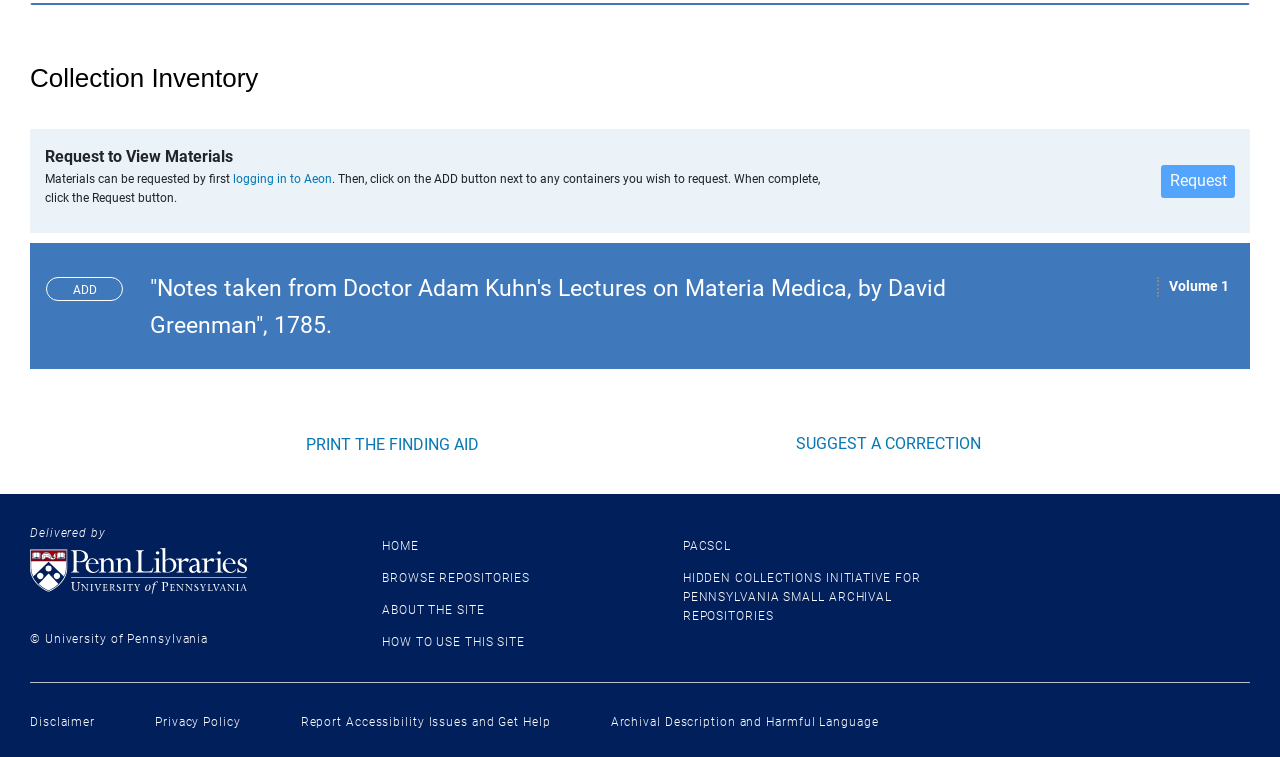Please provide a one-word or phrase answer to the question: 
How can materials be requested?

Logging in to Aeon